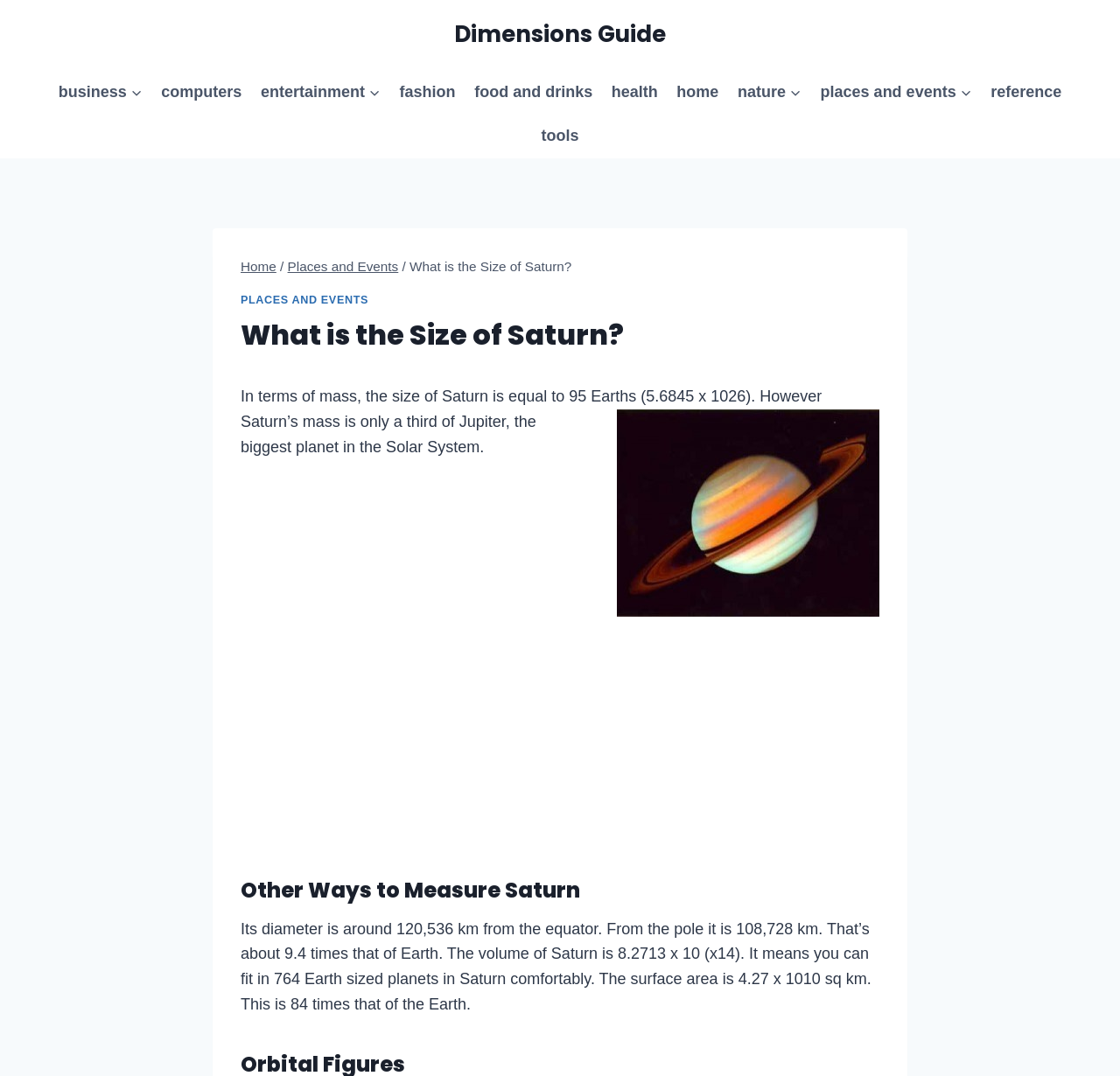Answer the question with a single word or phrase: 
What is the diameter of Saturn from the equator?

120,536 km